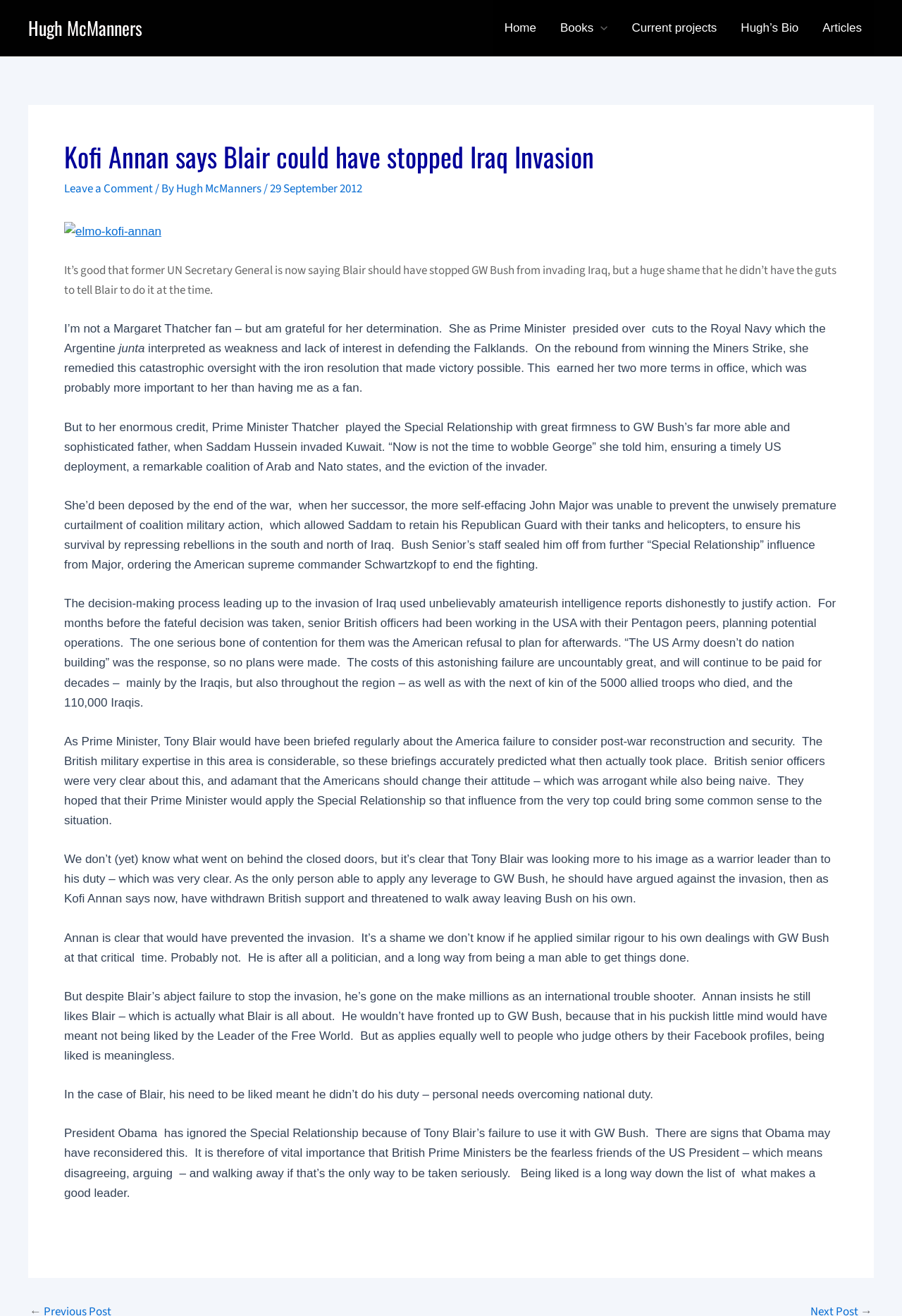Please identify the bounding box coordinates of the clickable region that I should interact with to perform the following instruction: "Click on the 'Hugh McManners' link". The coordinates should be expressed as four float numbers between 0 and 1, i.e., [left, top, right, bottom].

[0.031, 0.011, 0.158, 0.032]